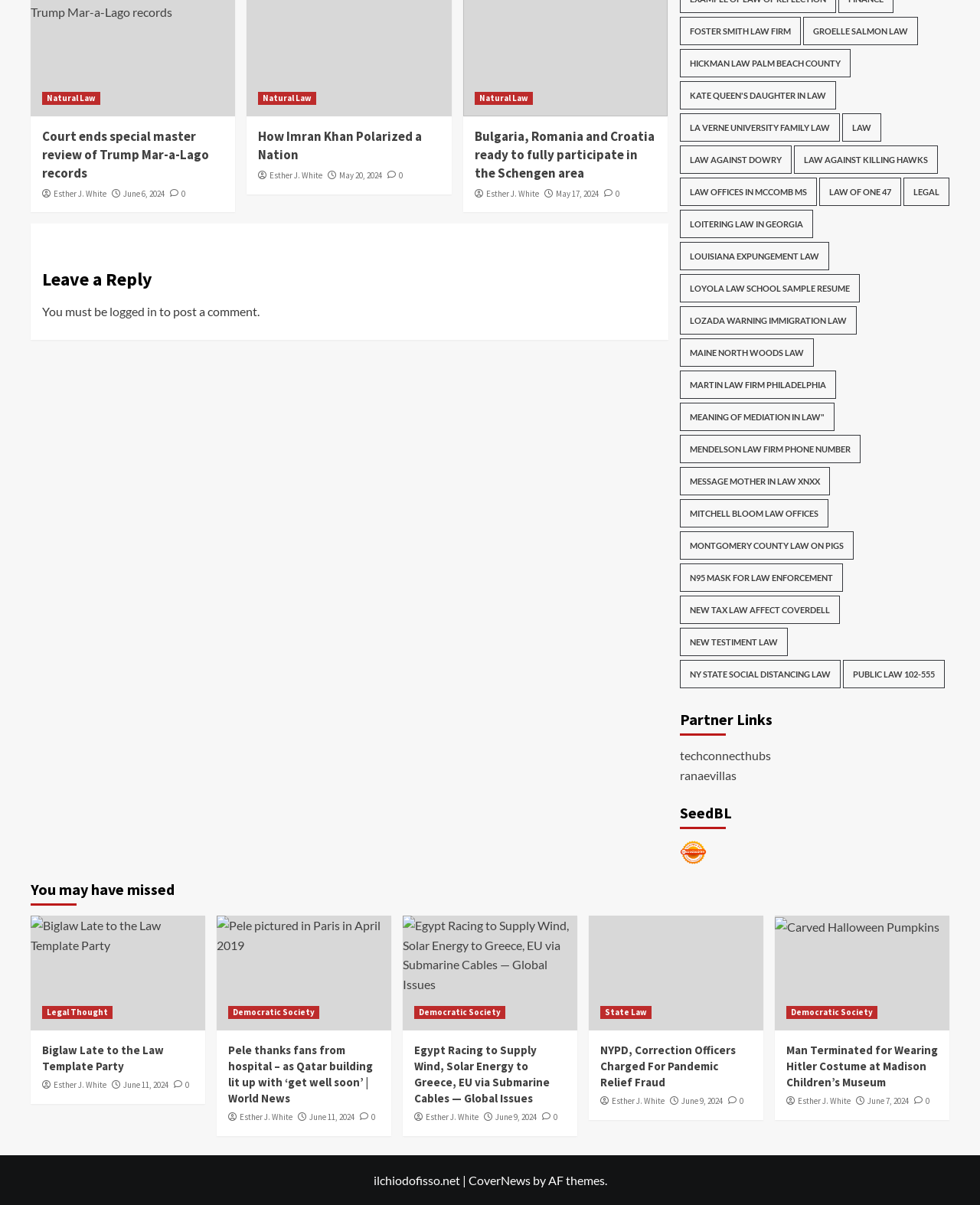What type of law firms are listed on the webpage?
Please provide a single word or phrase based on the screenshot.

Various law firms